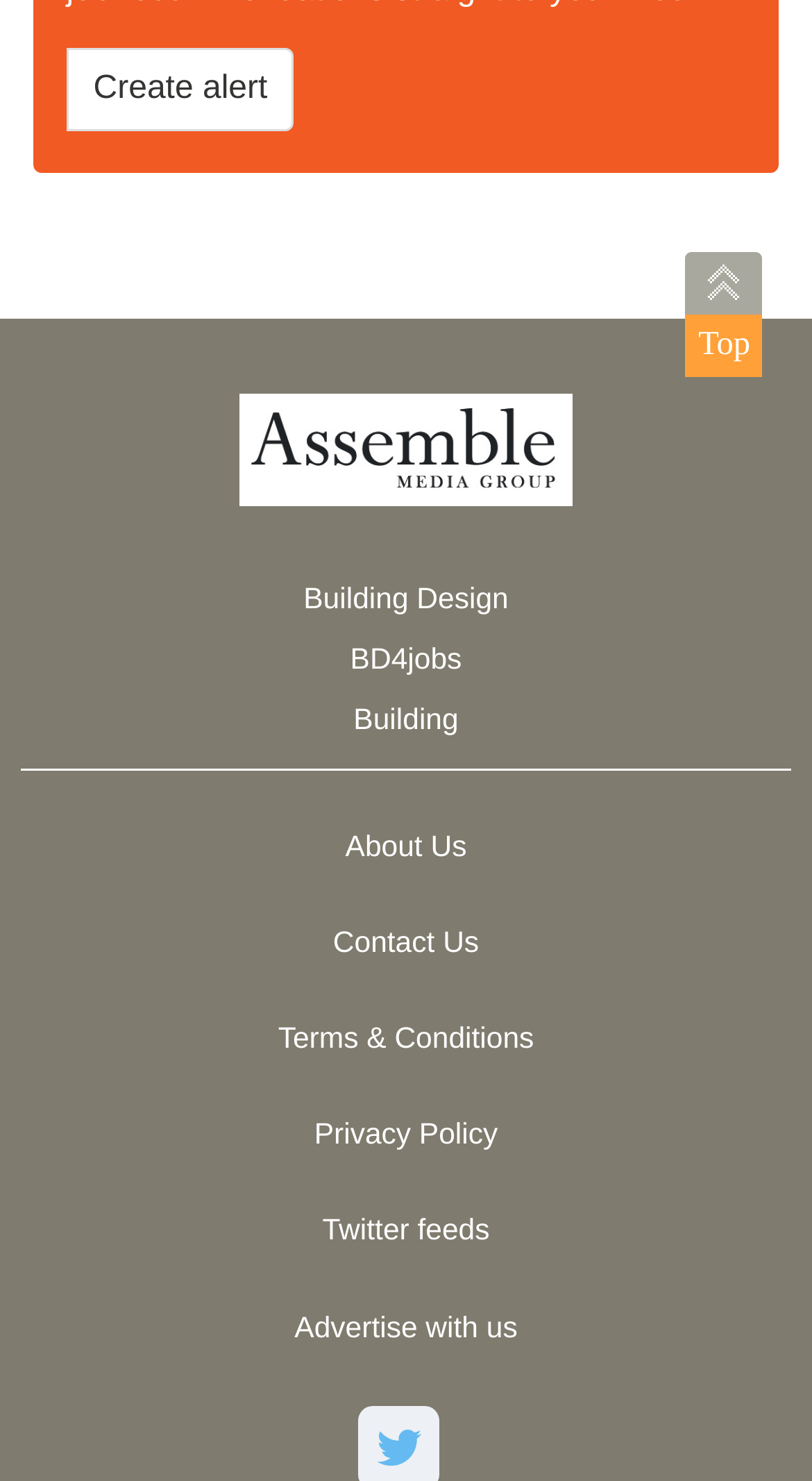What is the first link on the webpage?
Use the screenshot to answer the question with a single word or phrase.

Create alert